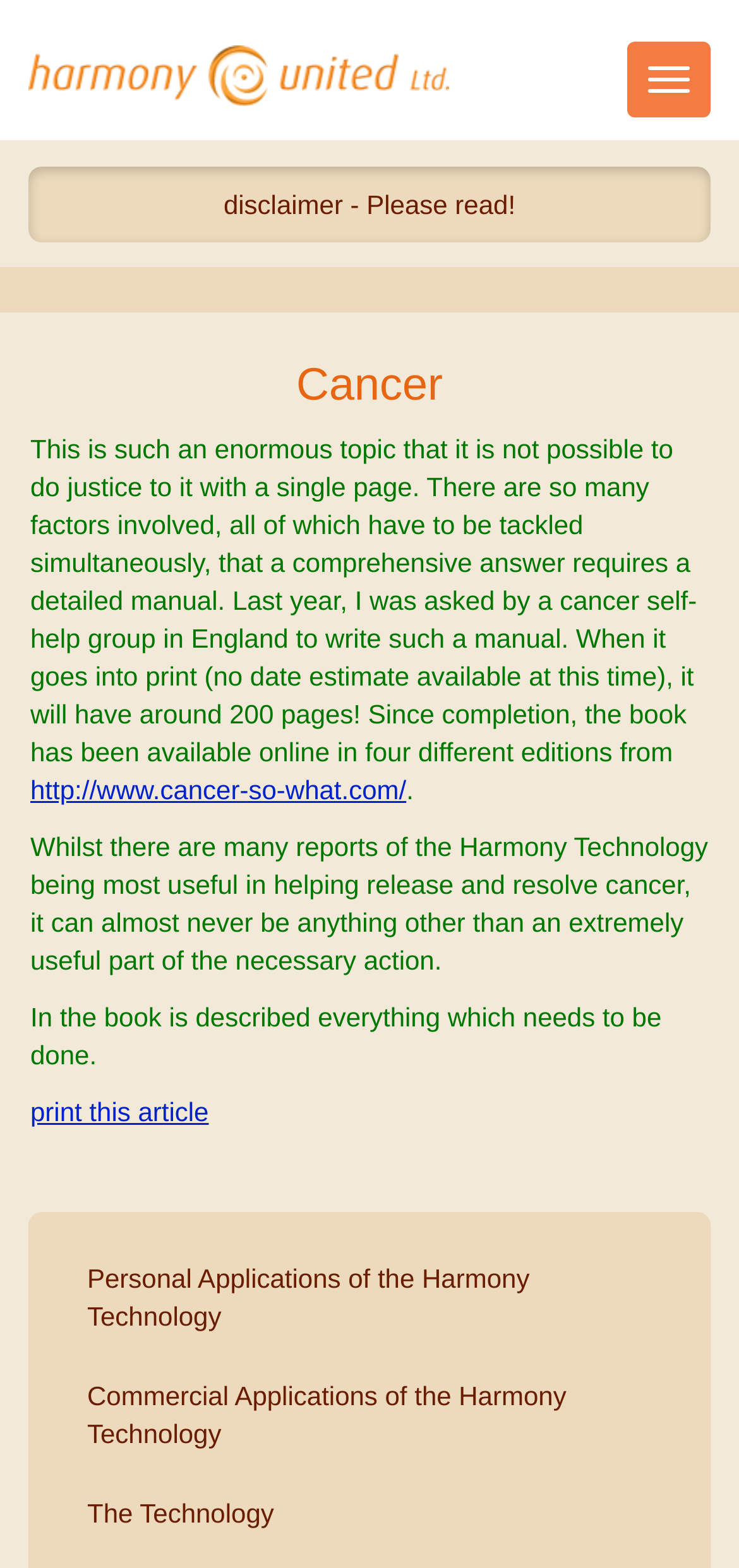Please locate the bounding box coordinates of the region I need to click to follow this instruction: "Print this article".

[0.041, 0.7, 0.282, 0.719]